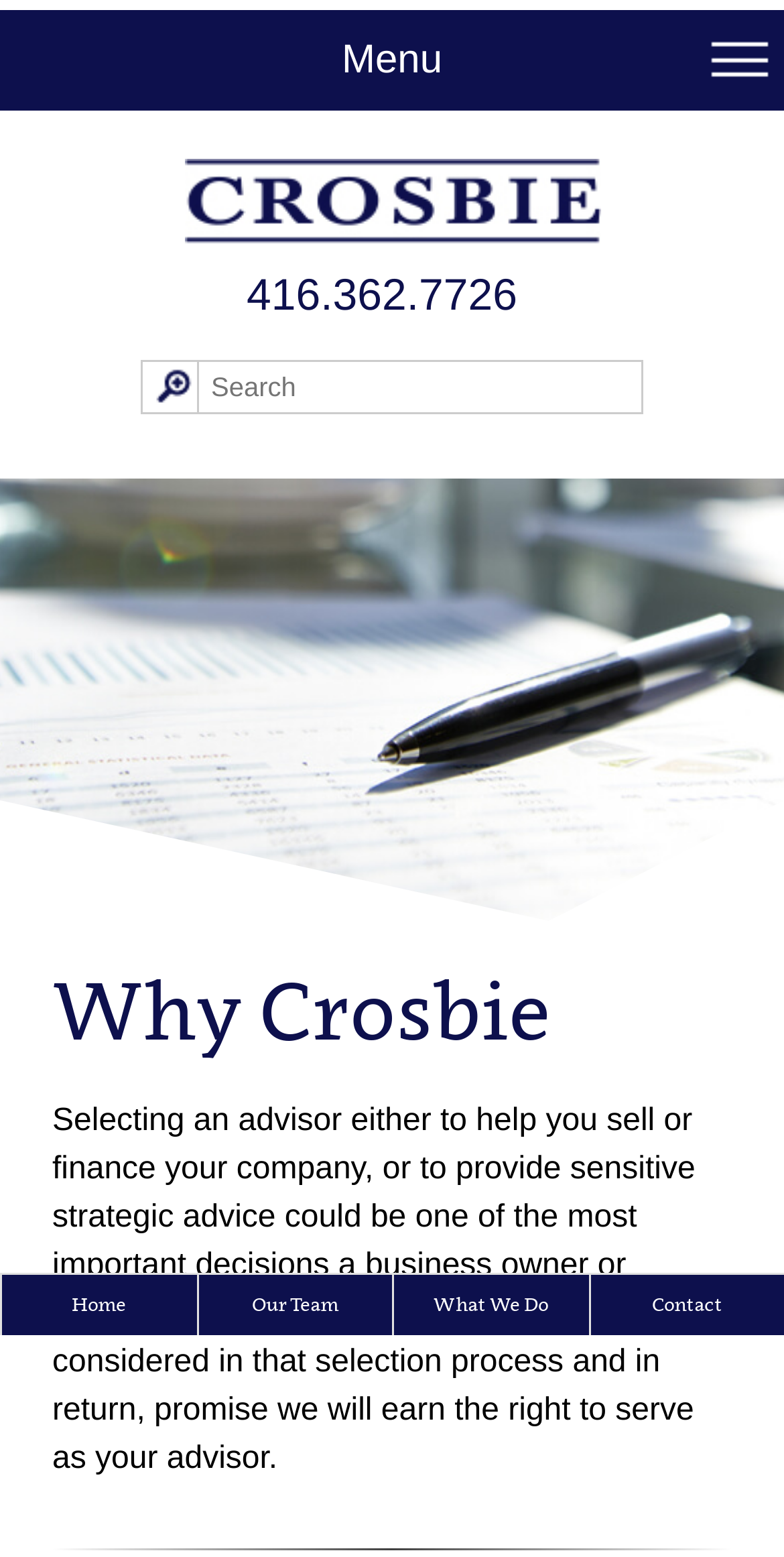Please specify the bounding box coordinates of the element that should be clicked to execute the given instruction: 'Search for something'. Ensure the coordinates are four float numbers between 0 and 1, expressed as [left, top, right, bottom].

[0.197, 0.232, 0.71, 0.264]